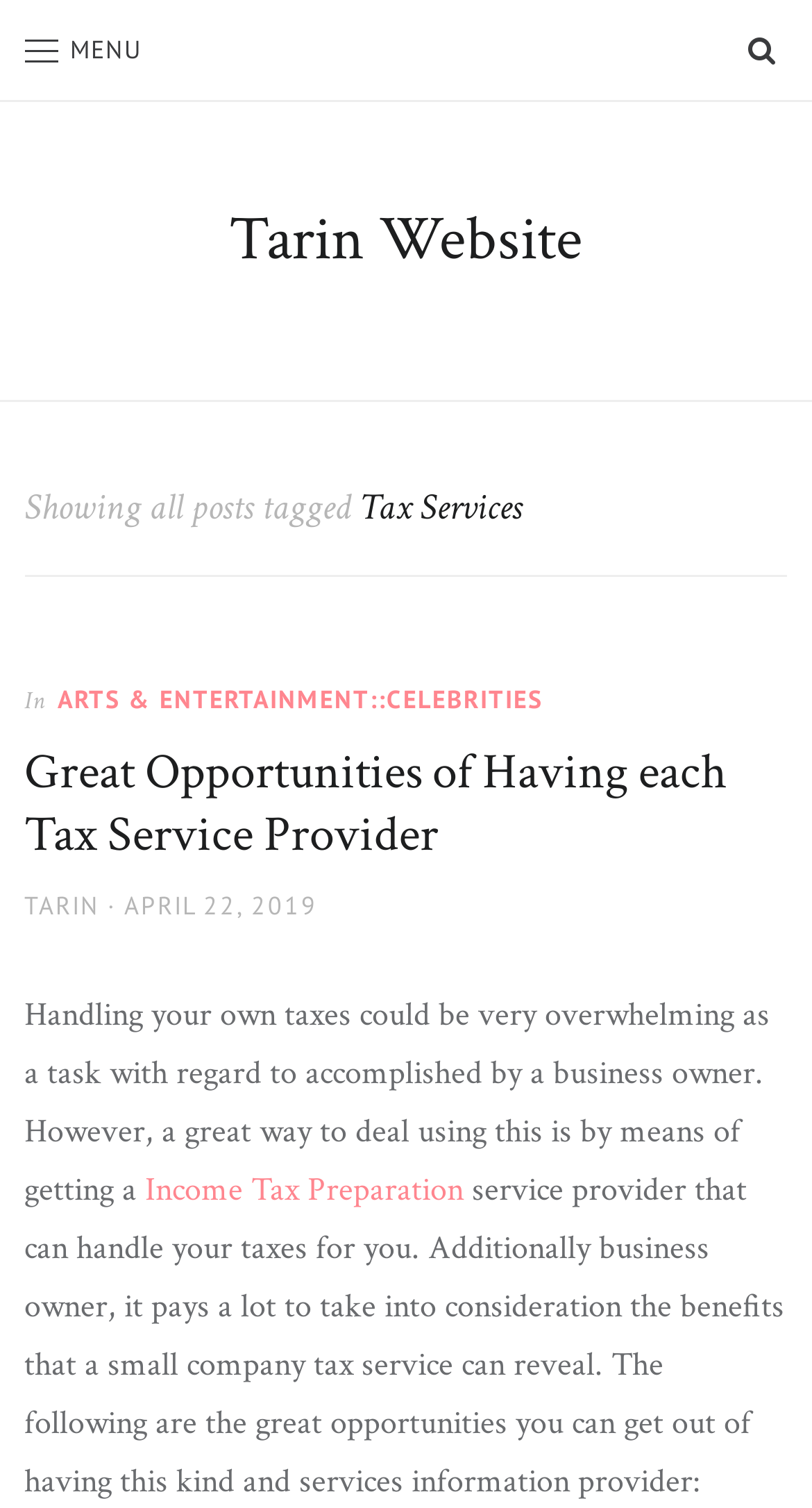What is the date of the post?
Please provide a single word or phrase in response based on the screenshot.

APRIL 22, 2019